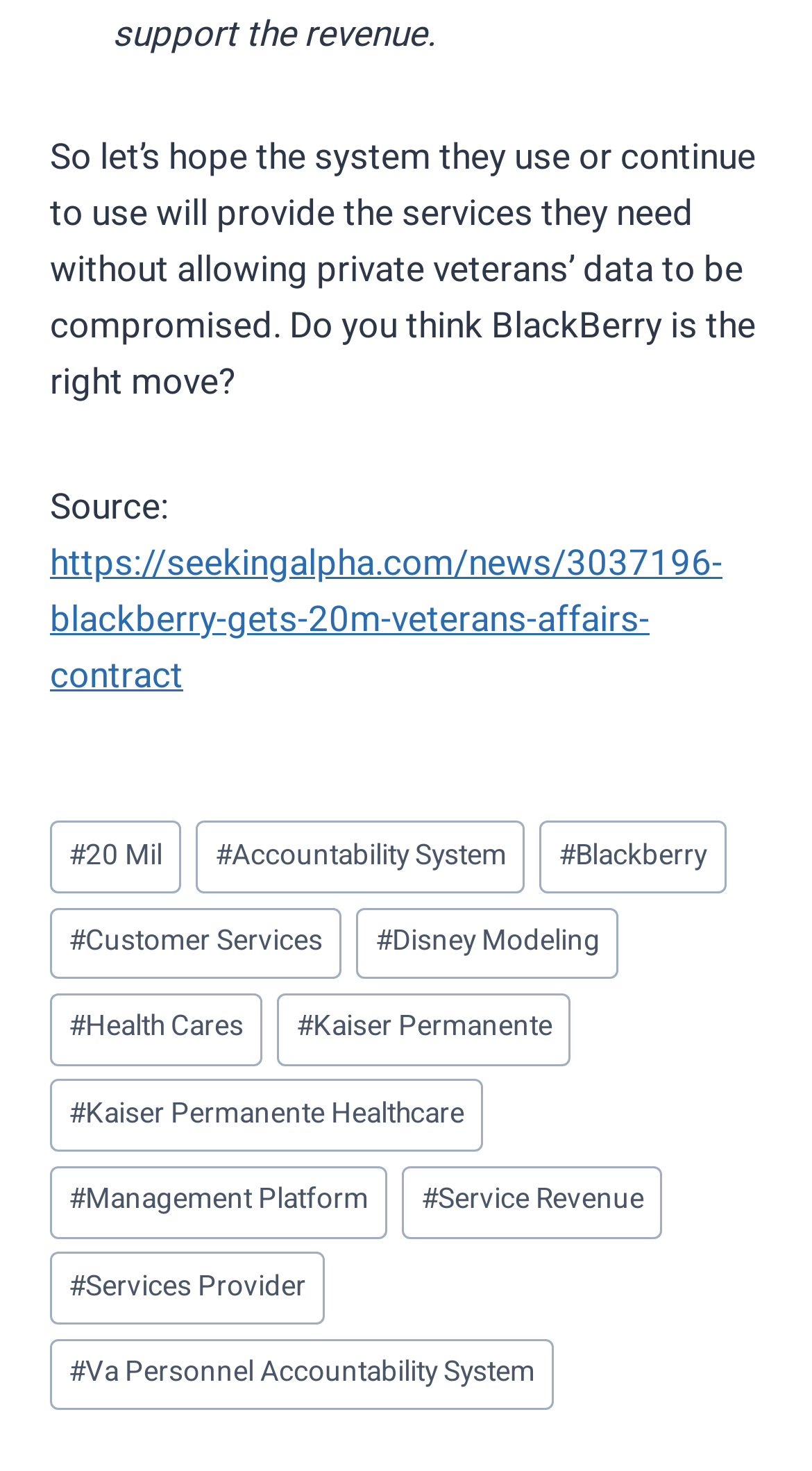Find the bounding box coordinates of the area to click in order to follow the instruction: "Get the Digital Audiobook".

None